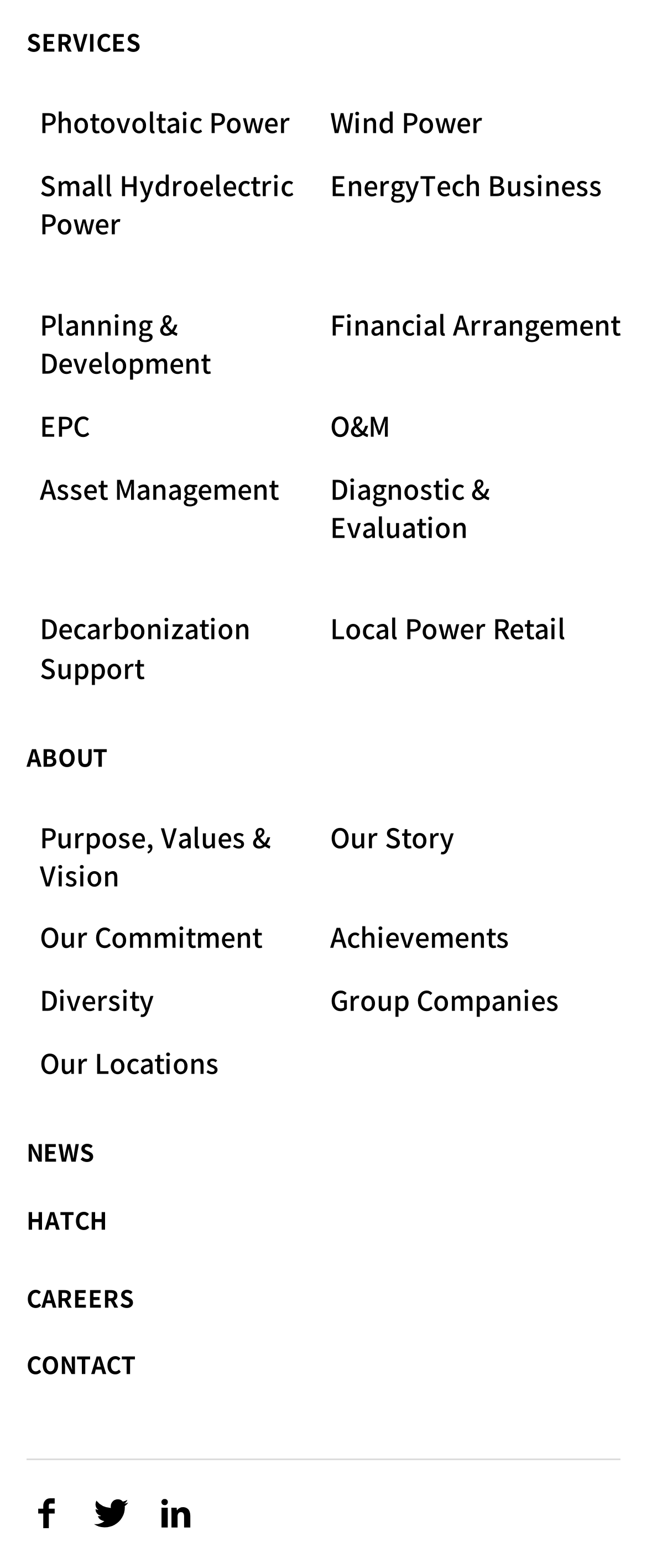Give a concise answer using one word or a phrase to the following question:
How many social media links are at the bottom of the webpage?

3